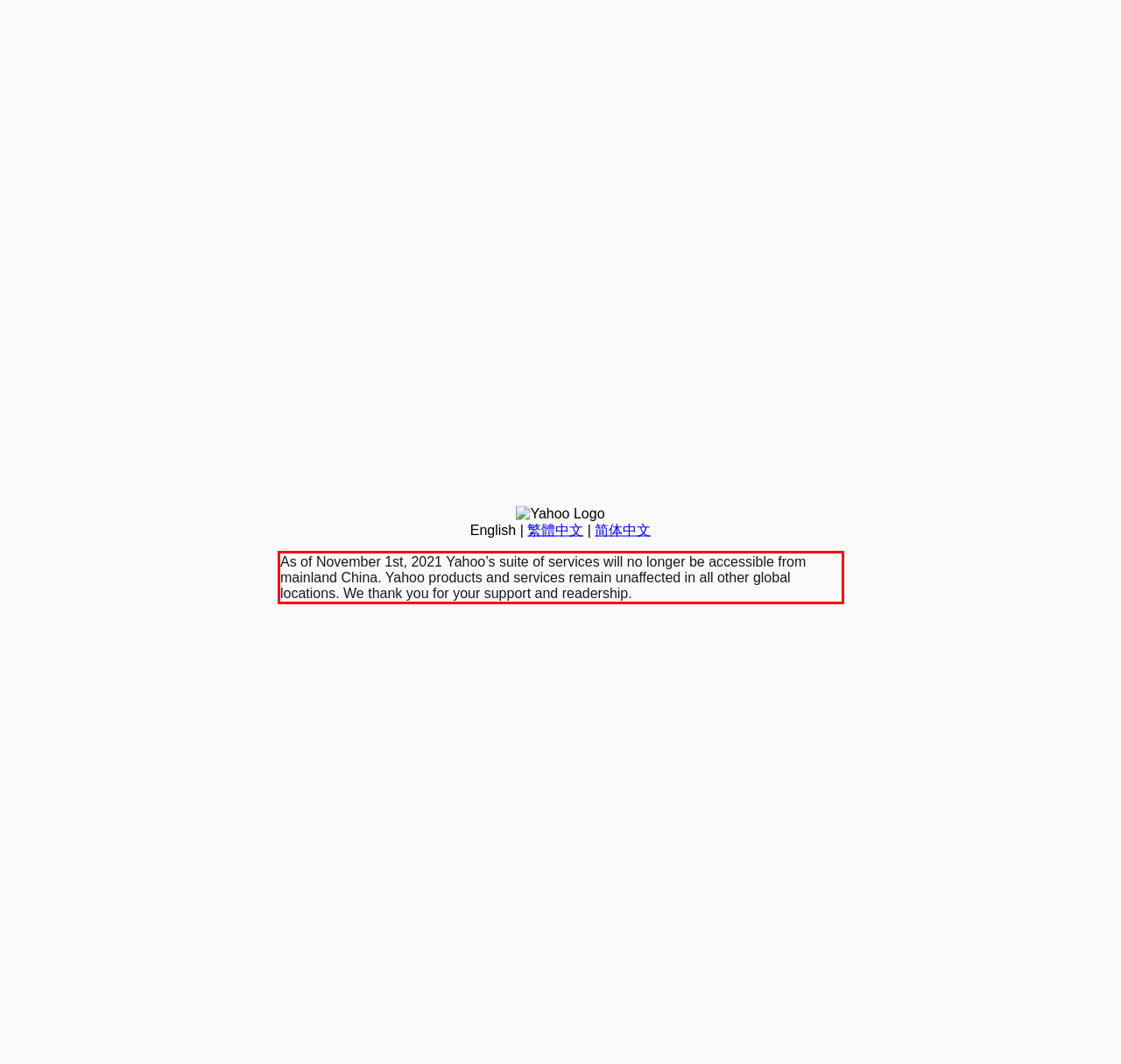Within the screenshot of the webpage, there is a red rectangle. Please recognize and generate the text content inside this red bounding box.

As of November 1st, 2021 Yahoo’s suite of services will no longer be accessible from mainland China. Yahoo products and services remain unaffected in all other global locations. We thank you for your support and readership.